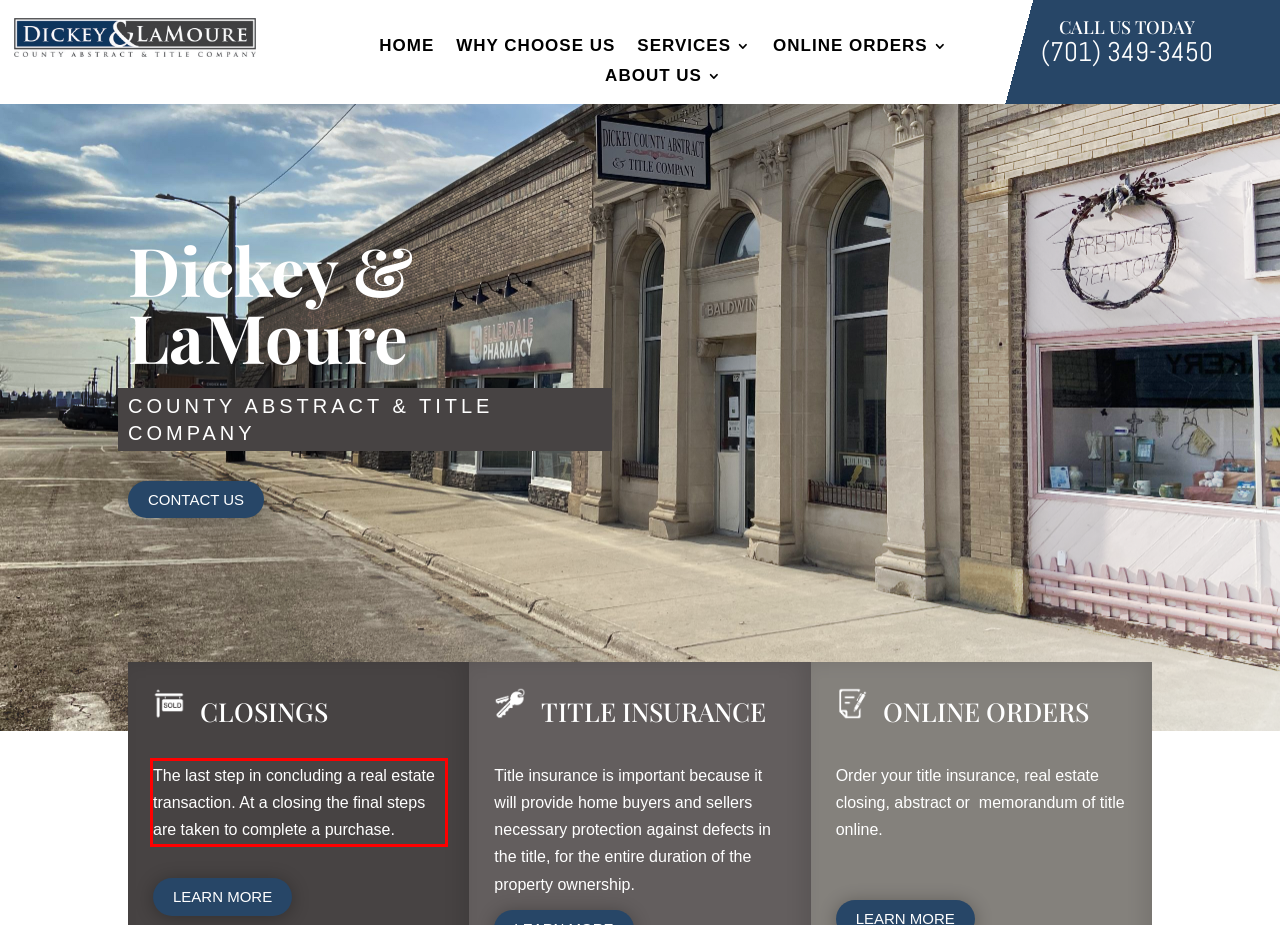You are given a screenshot with a red rectangle. Identify and extract the text within this red bounding box using OCR.

The last step in concluding a real estate transaction. At a closing the final steps are taken to complete a purchase.